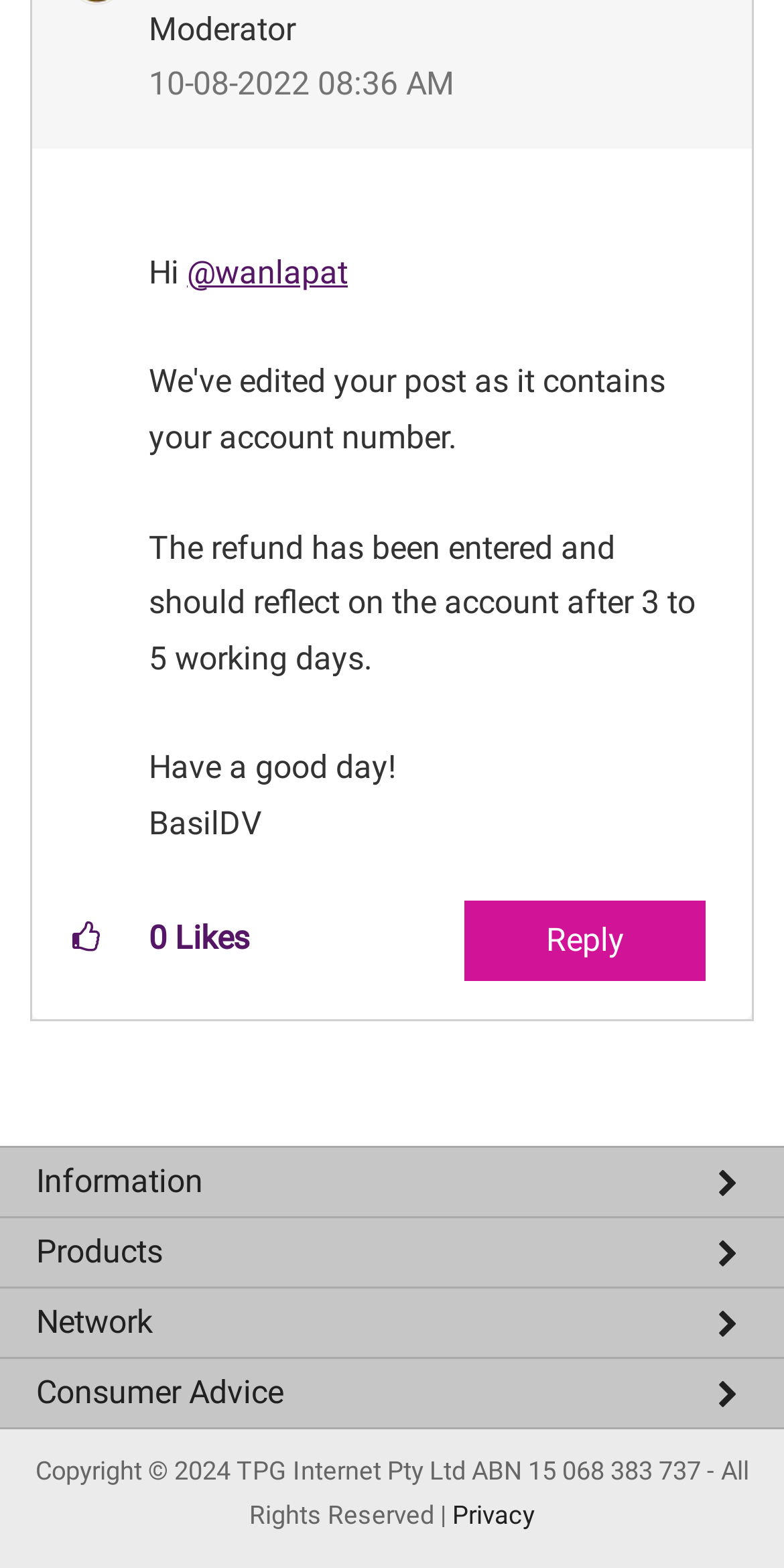Could you determine the bounding box coordinates of the clickable element to complete the instruction: "View NBN plans"? Provide the coordinates as four float numbers between 0 and 1, i.e., [left, top, right, bottom].

[0.0, 0.822, 1.0, 0.863]